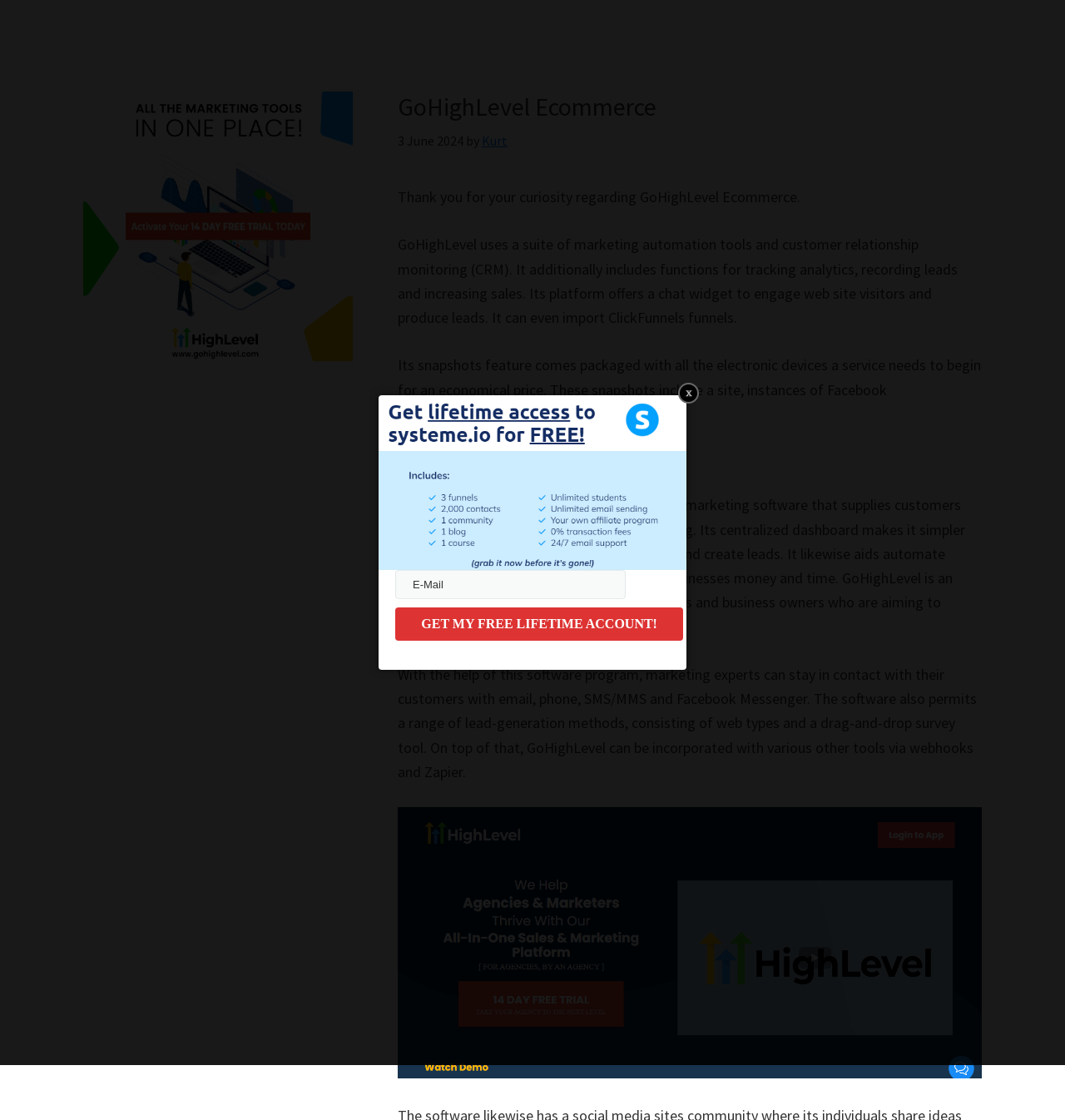Extract the bounding box coordinates for the HTML element that matches this description: "name="email" placeholder="E-Mail"". The coordinates should be four float numbers between 0 and 1, i.e., [left, top, right, bottom].

[0.371, 0.509, 0.588, 0.535]